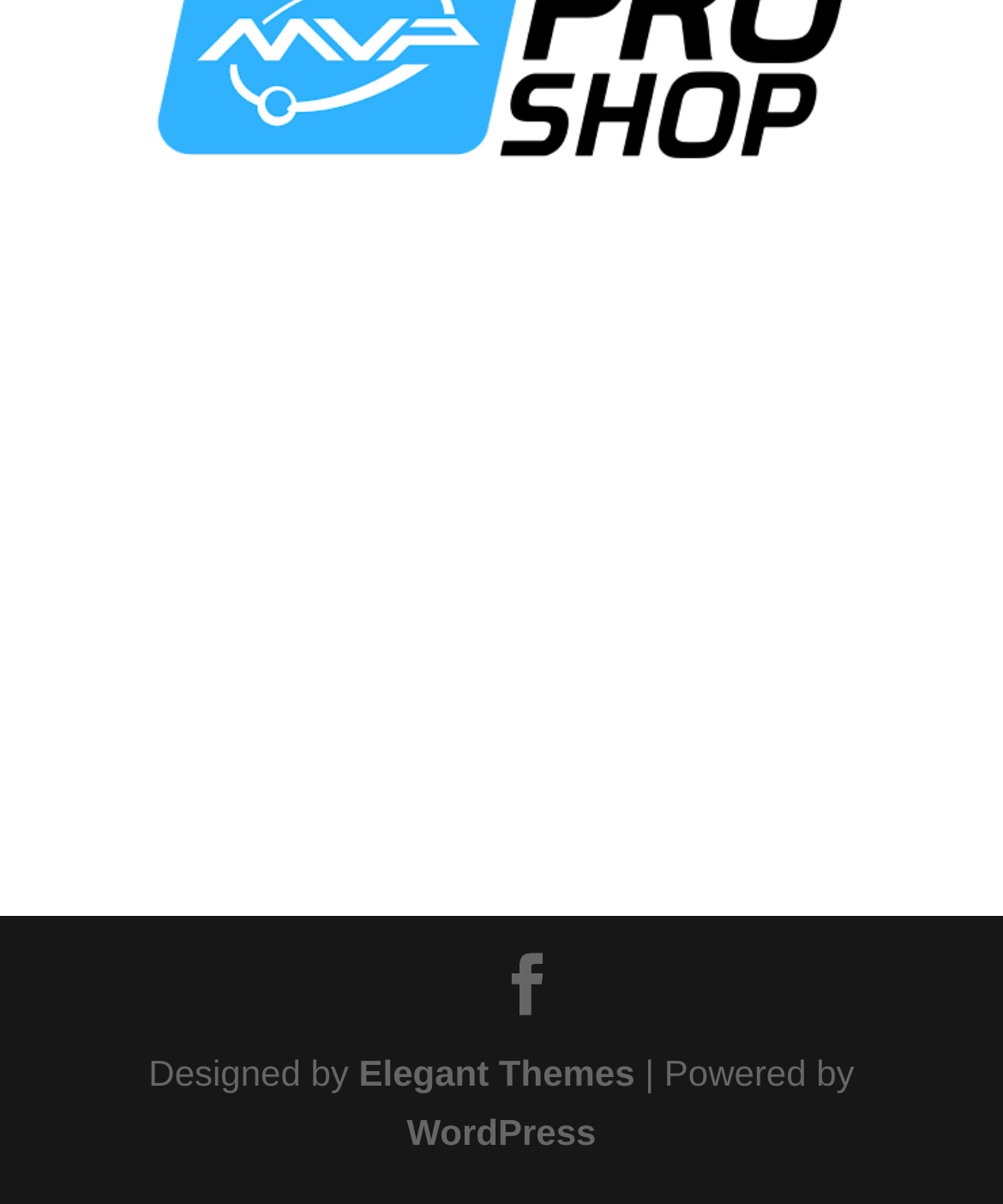Find the bounding box coordinates for the UI element that matches this description: "Facebook".

[0.495, 0.792, 0.556, 0.85]